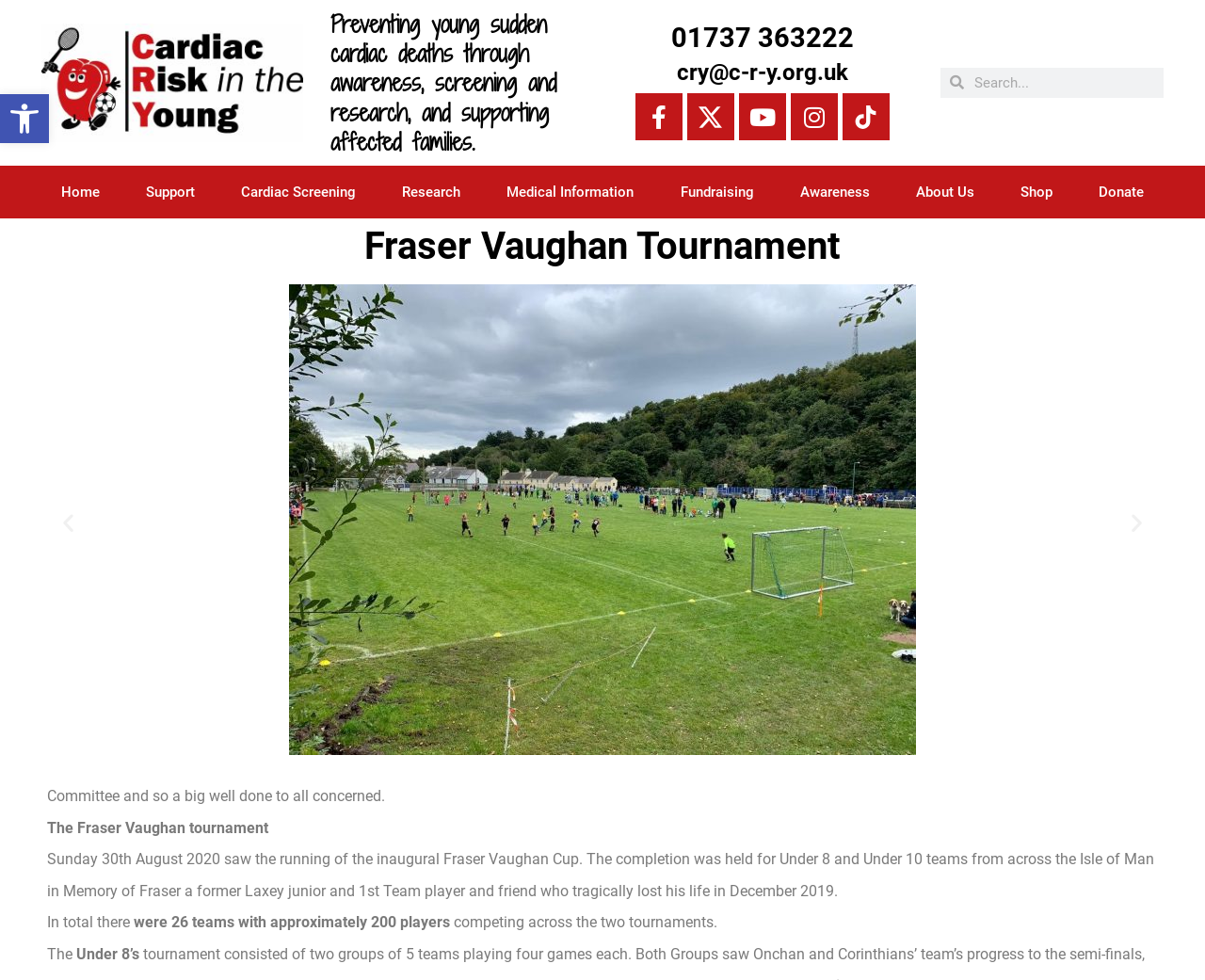Give a short answer to this question using one word or a phrase:
What is the phone number of the organization?

01737 363222